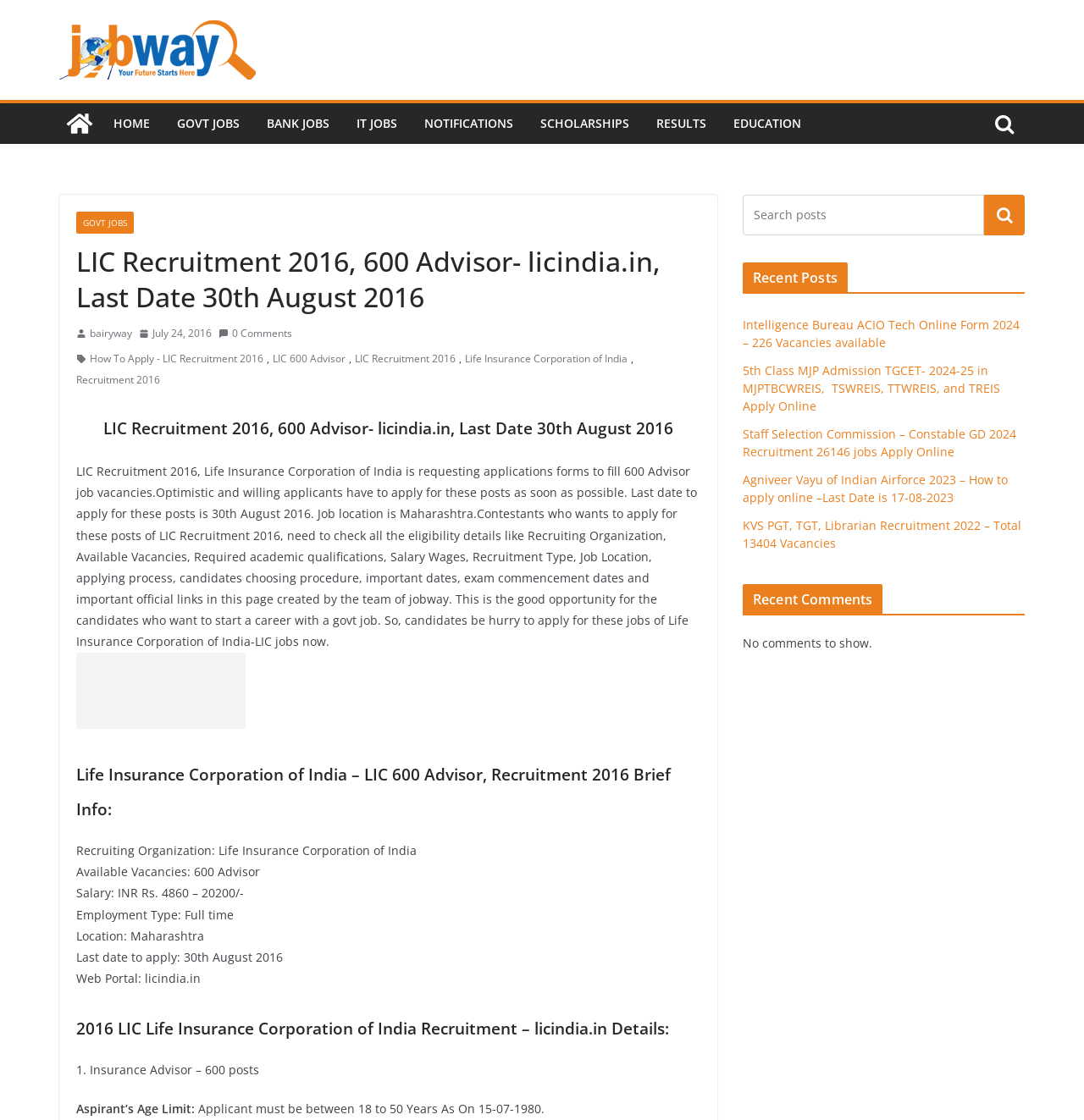Point out the bounding box coordinates of the section to click in order to follow this instruction: "Search for a job".

[0.908, 0.174, 0.945, 0.21]